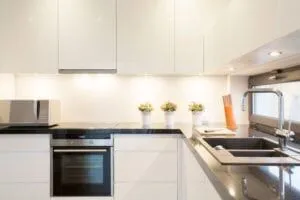Answer succinctly with a single word or phrase:
What is the color of the cabinetry?

Sleek white